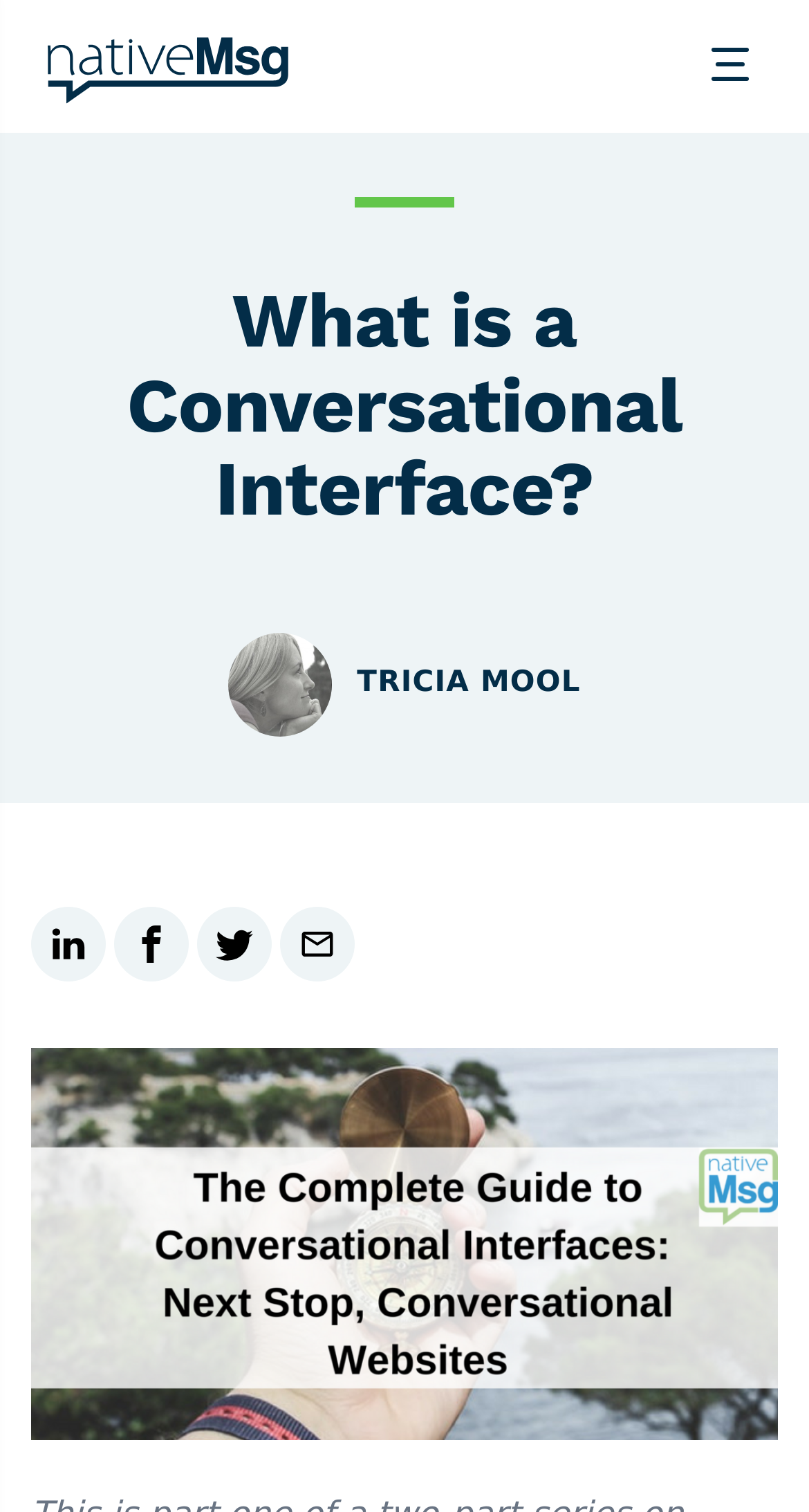Please provide a one-word or phrase answer to the question: 
What is the format of the article?

Guide